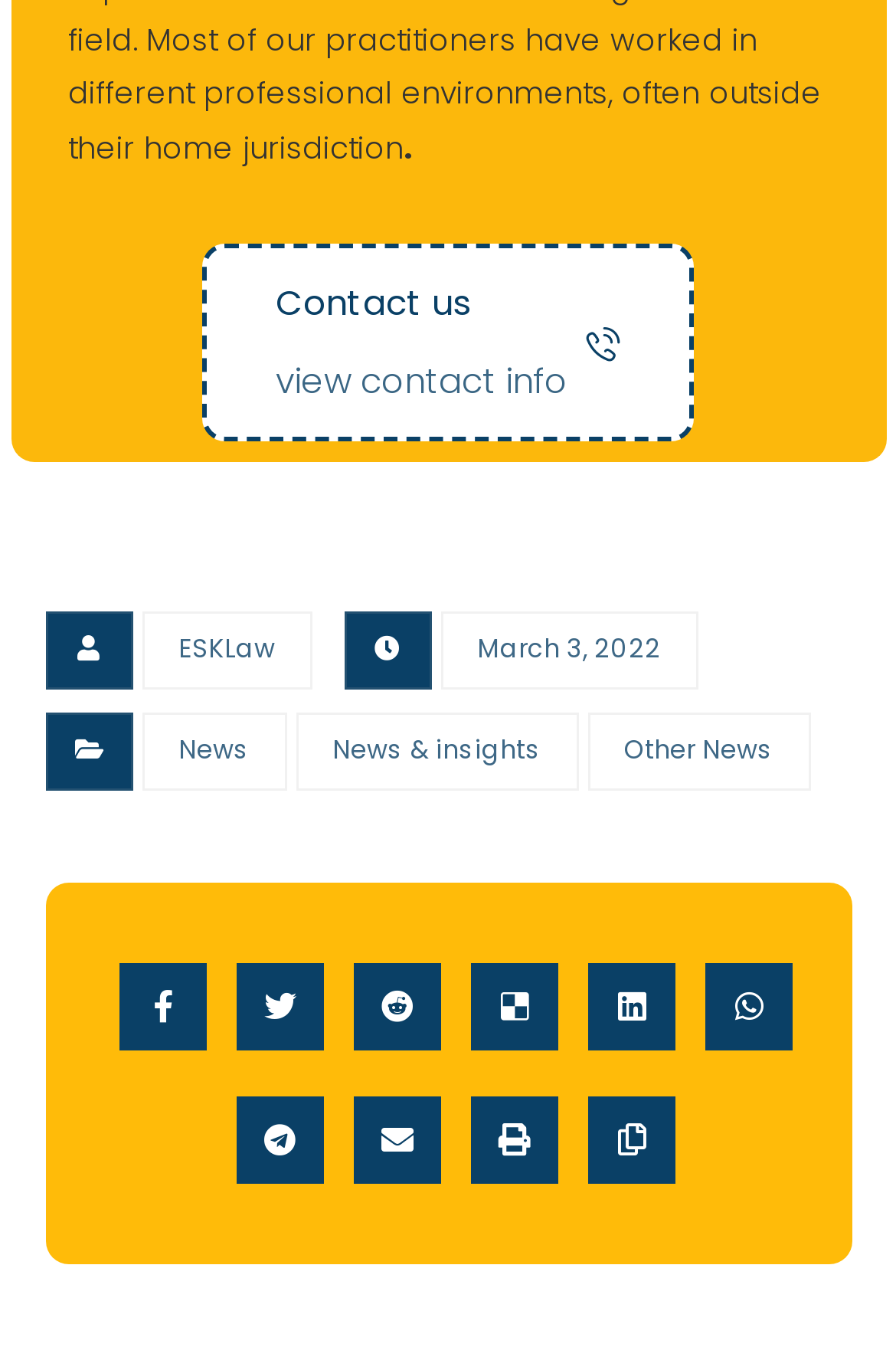What is the name of the law firm?
Answer briefly with a single word or phrase based on the image.

ESKLaw